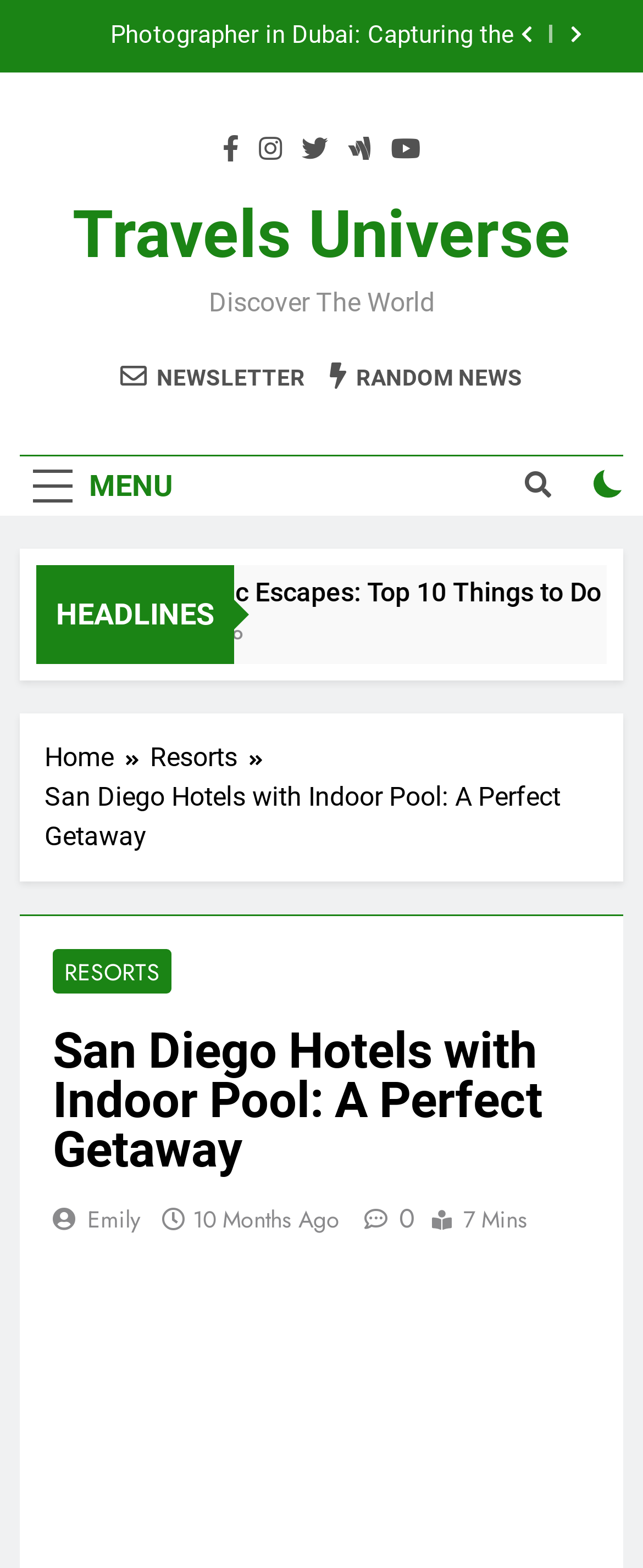Using the information shown in the image, answer the question with as much detail as possible: How long ago was the article or post on this page published?

The publication time can be determined by the link '10 Months Ago' on the webpage, which indicates when the article or post was published.